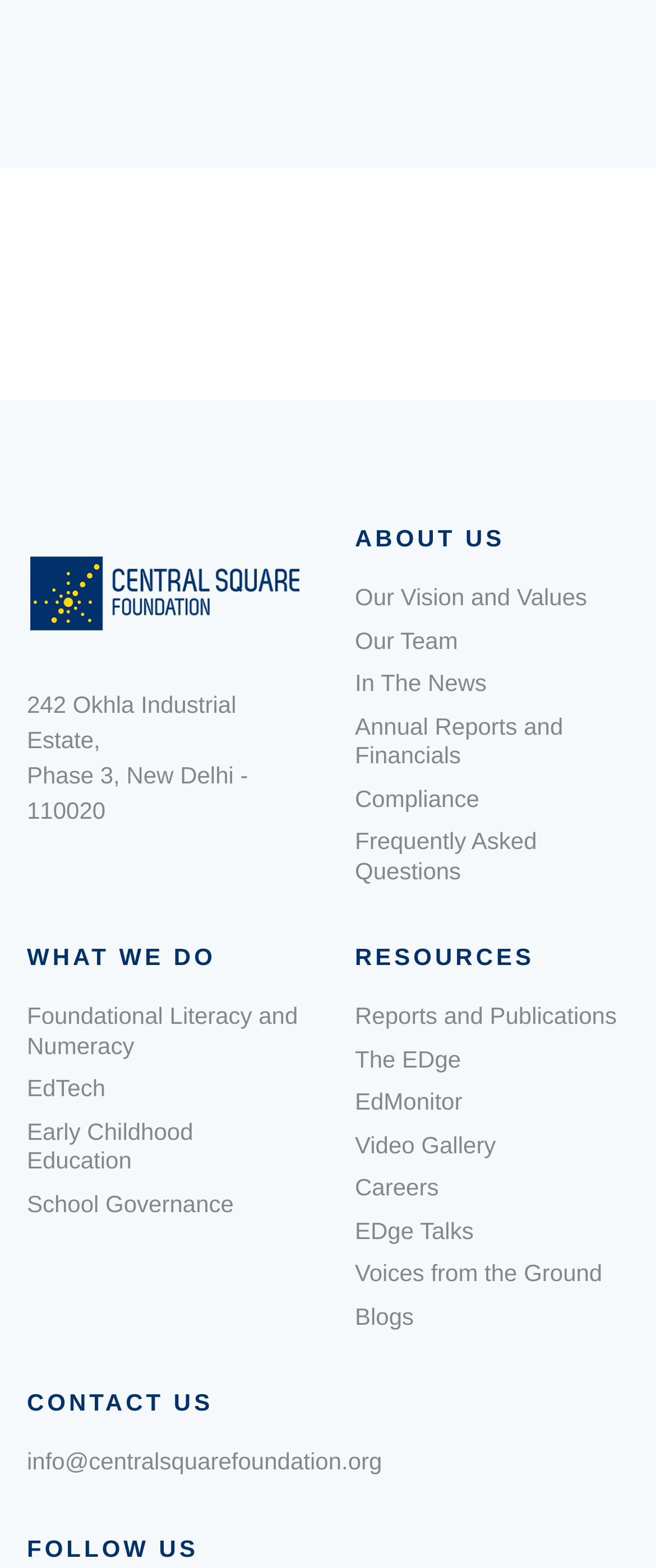Can you pinpoint the bounding box coordinates for the clickable element required for this instruction: "Visit Central Square Foundation"? The coordinates should be four float numbers between 0 and 1, i.e., [left, top, right, bottom].

[0.045, 0.344, 0.455, 0.413]